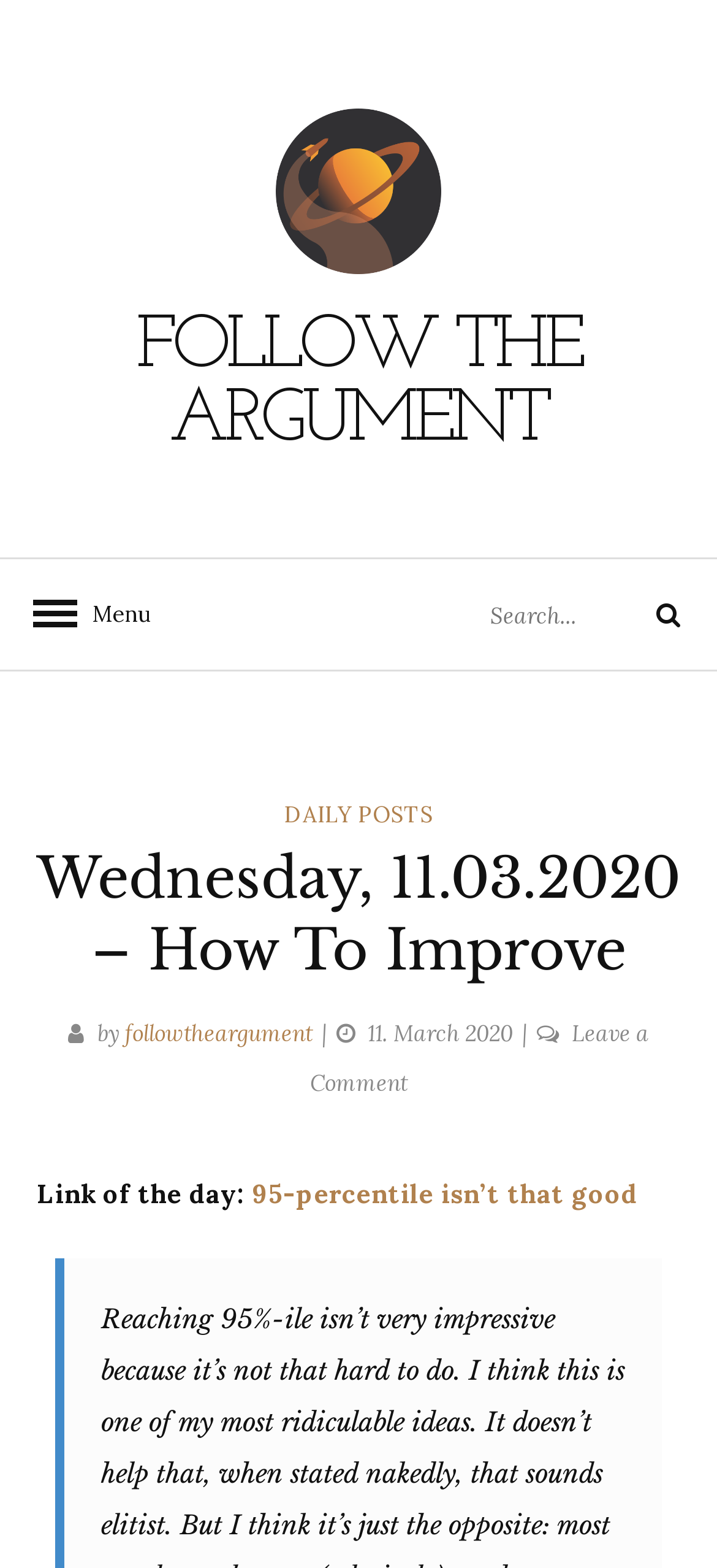Given the element description: "Our Blog | Mediasophia", predict the bounding box coordinates of the UI element it refers to, using four float numbers between 0 and 1, i.e., [left, top, right, bottom].

None